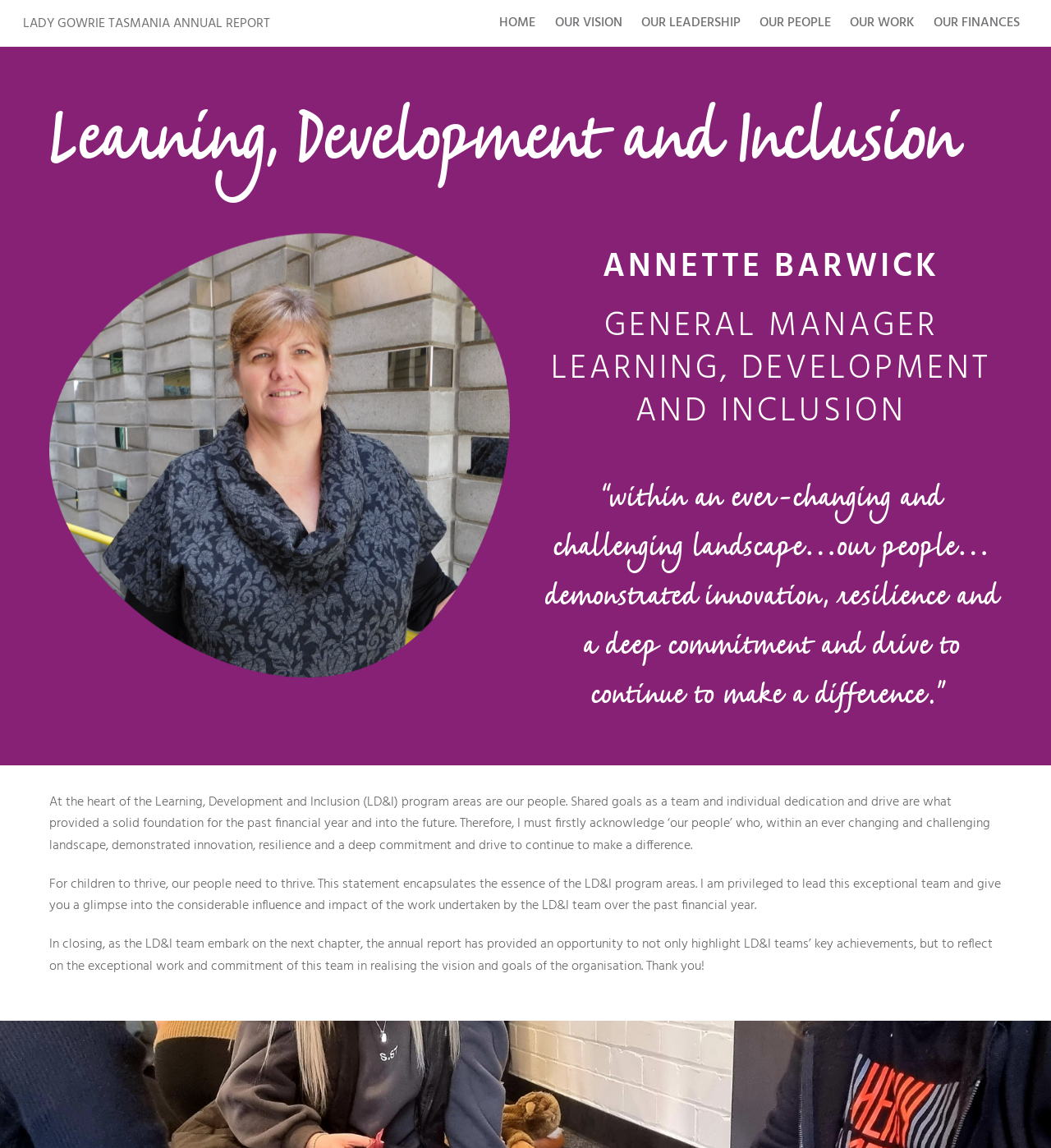Could you specify the bounding box coordinates for the clickable section to complete the following instruction: "read the message from Annette Barwick"?

[0.514, 0.415, 0.953, 0.629]